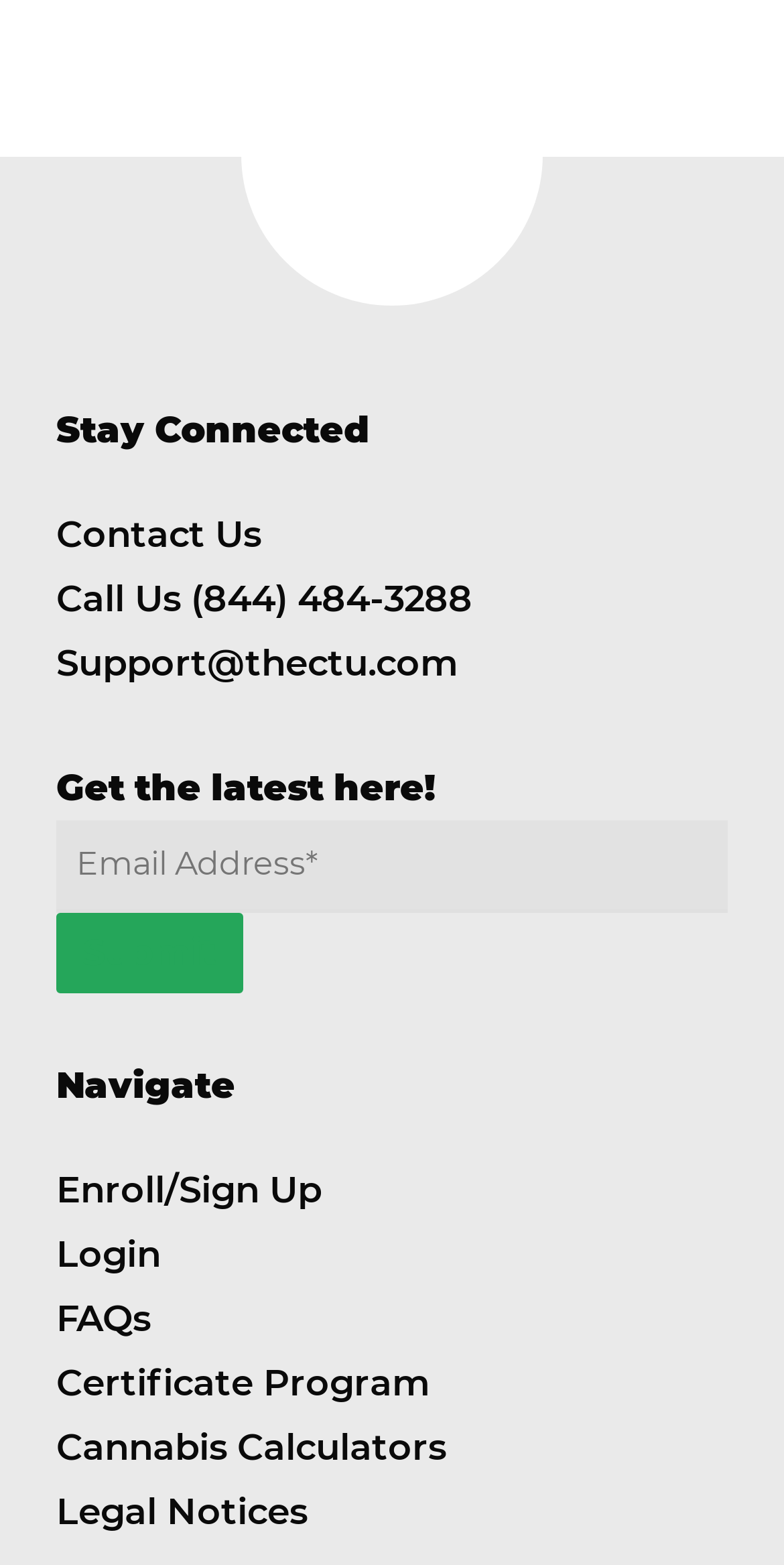Find the bounding box coordinates of the element to click in order to complete the given instruction: "Call the support number."

[0.072, 0.369, 0.603, 0.397]